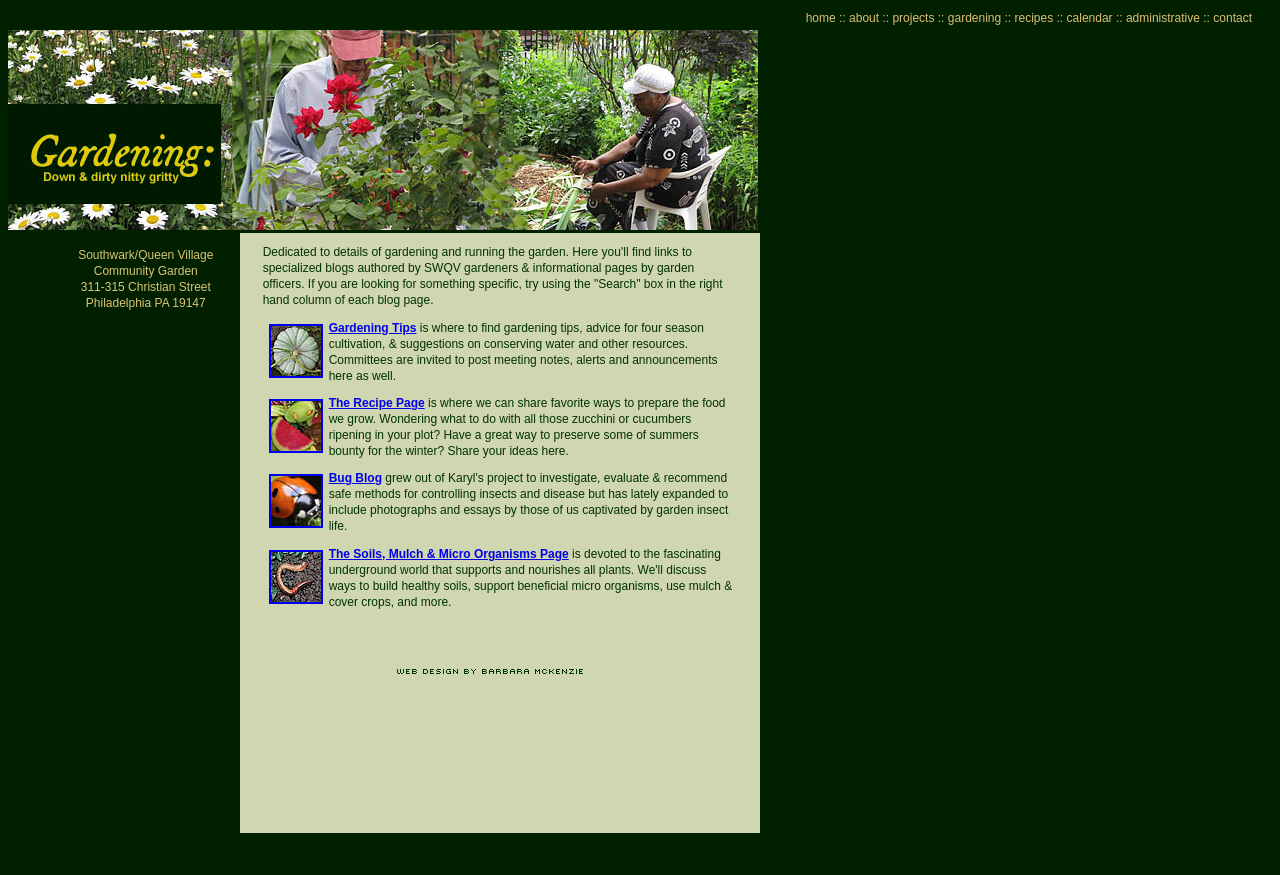What is the purpose of the 'Gardening' page?
Please give a detailed answer to the question using the information shown in the image.

I found the answer by reading the static text element with the bounding box coordinates [0.205, 0.28, 0.564, 0.351], which provides a description of the page's purpose.